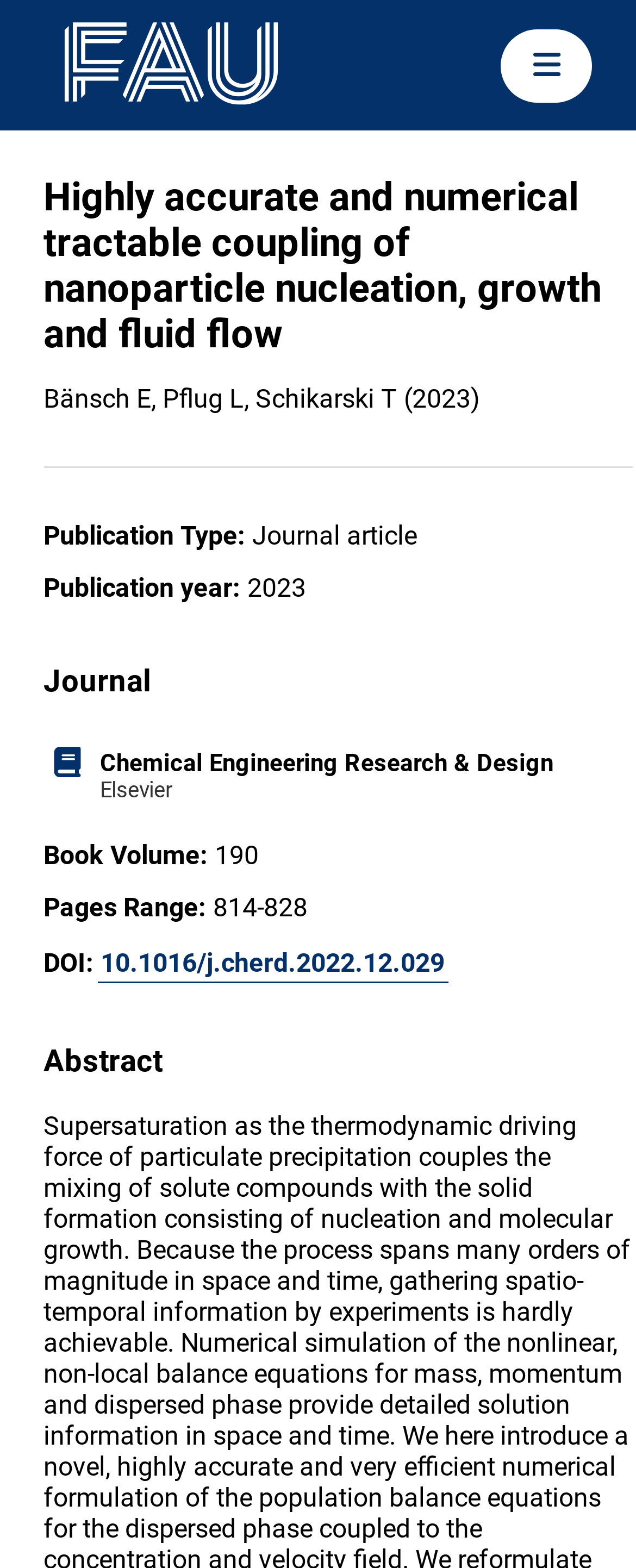What is the publication type of this article?
Please provide a single word or phrase as the answer based on the screenshot.

Journal article